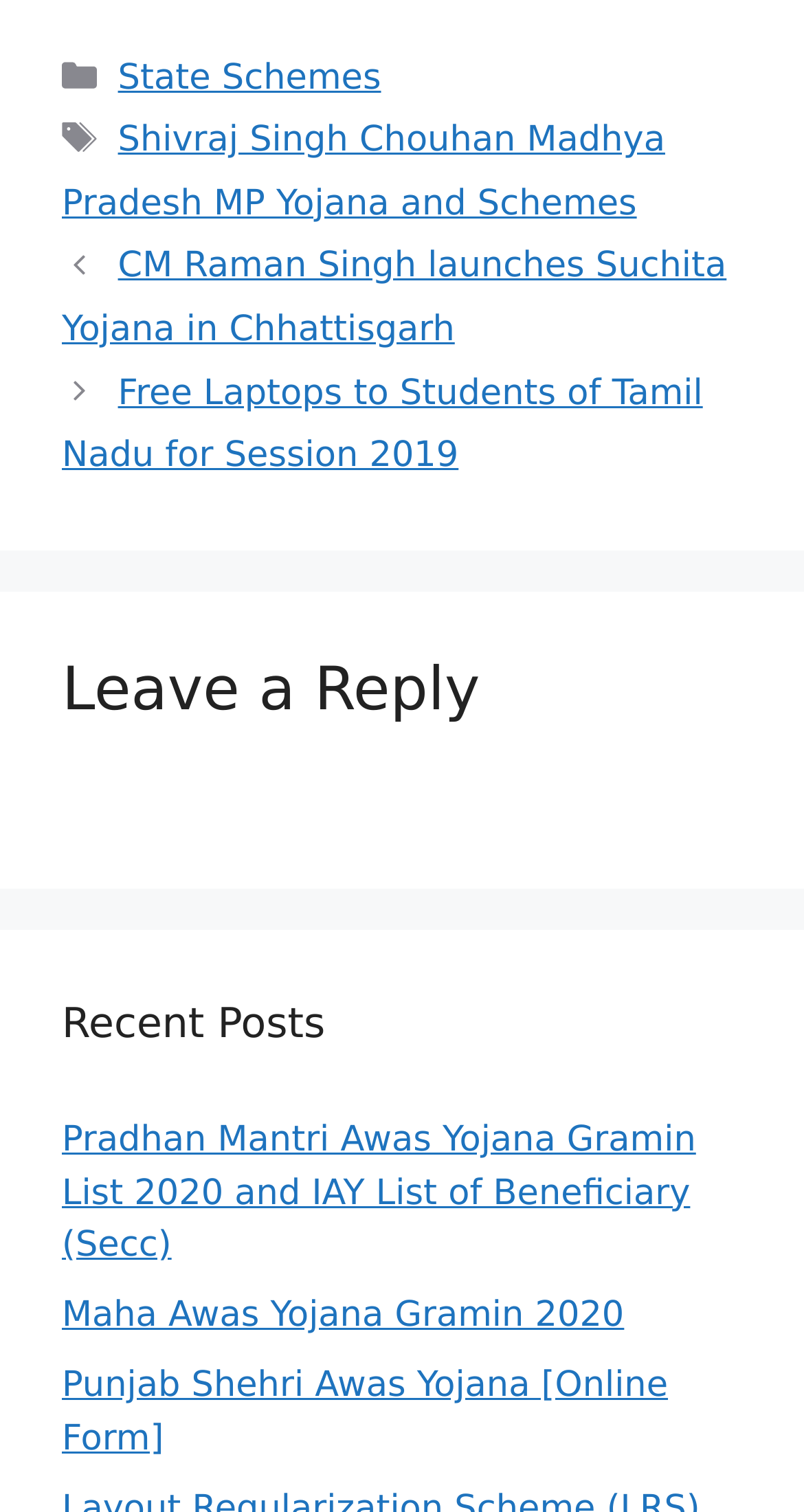Determine the bounding box coordinates of the UI element described below. Use the format (top-left x, top-left y, bottom-right x, bottom-right y) with floating point numbers between 0 and 1: Maha Awas Yojana Gramin 2020

[0.077, 0.856, 0.776, 0.884]